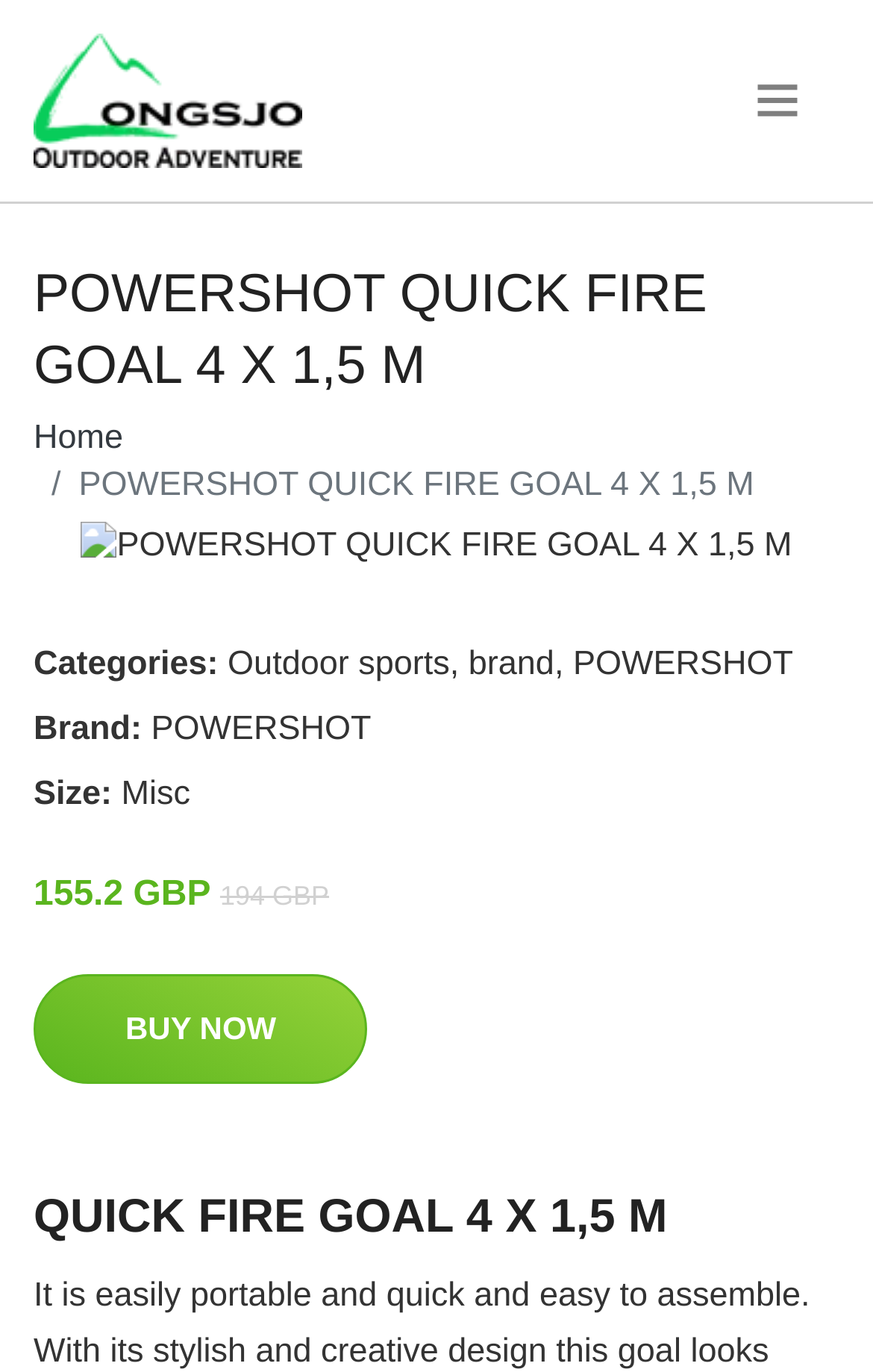Can you find and generate the webpage's heading?

POWERSHOT QUICK FIRE GOAL 4 X 1,5 M